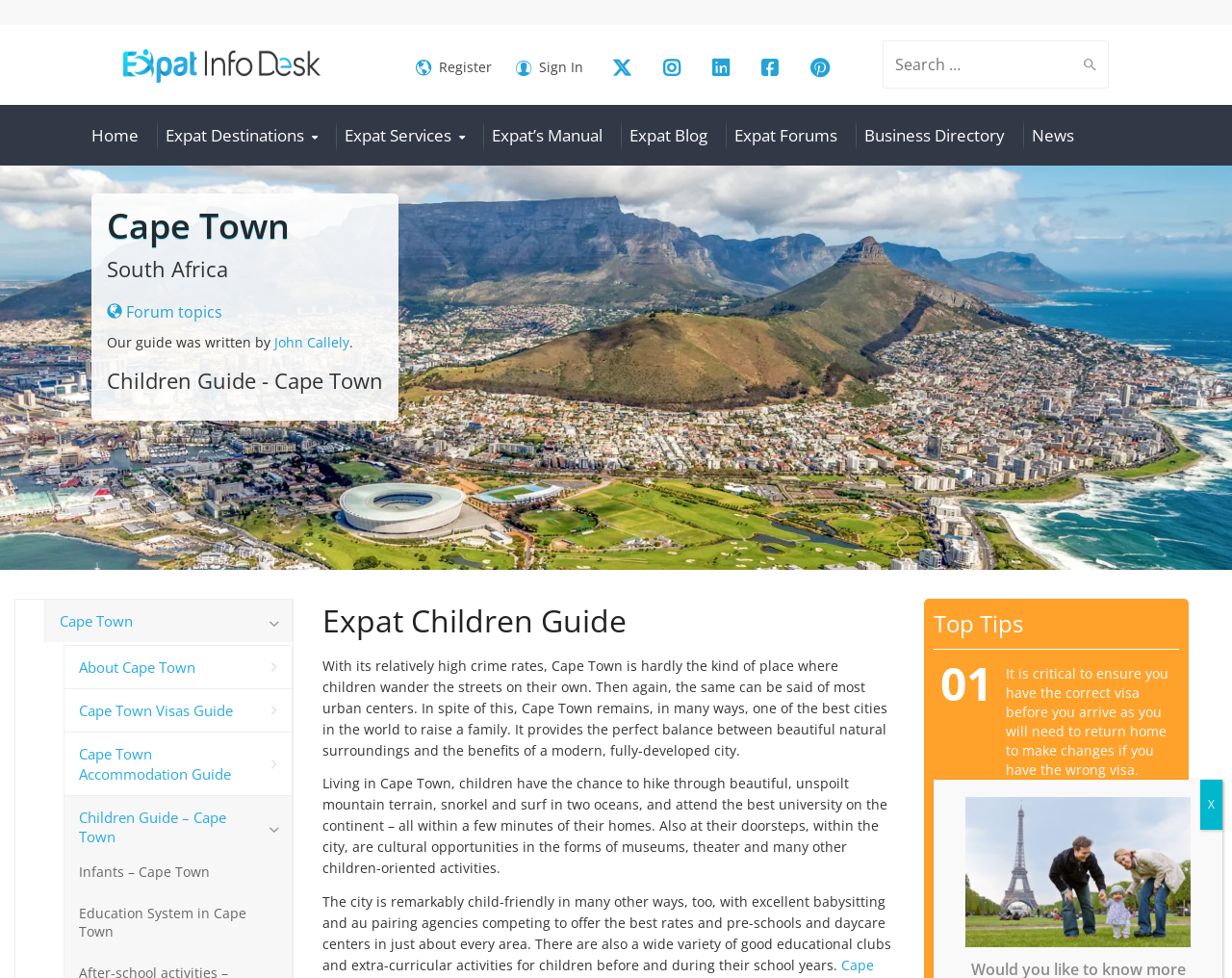Please find the bounding box coordinates of the section that needs to be clicked to achieve this instruction: "Register".

[0.327, 0.046, 0.409, 0.088]